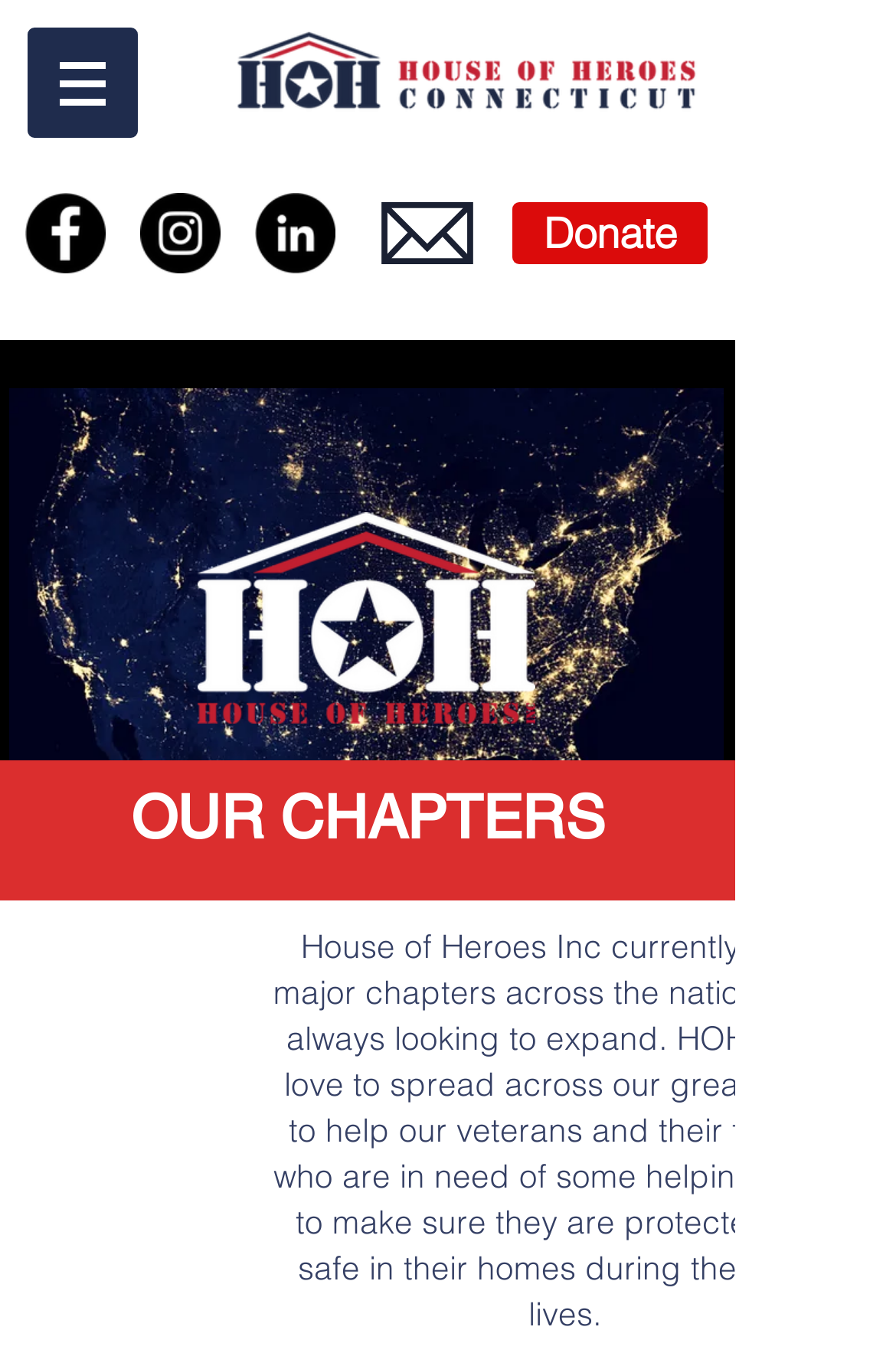Please provide a brief answer to the question using only one word or phrase: 
What can be done on the website?

Donate